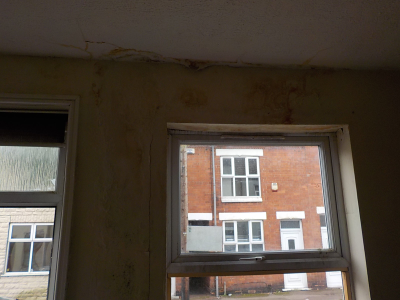Break down the image and describe every detail you can observe.

The image depicts an interior view of a room, specifically showcasing a window adjacent to a wall with noticeable dampness and stains. The wall, possibly in the front bedroom, exhibits signs of moisture damage, likely evidenced by discoloration and a peeling texture, suggesting long-term exposure to condensation or water leaks. Above the window, the ceiling angles sharply, and there are signs of potential cold spots, indicating that it may not be insulated properly. Outside the window, a view of a brick building is visible, which contrasts with the interior condition, hinting at the possibility of external factors contributing to the dampness observed in the room. This combination of elements portrays a concerning state of disrepair that could impact the living conditions within the home.